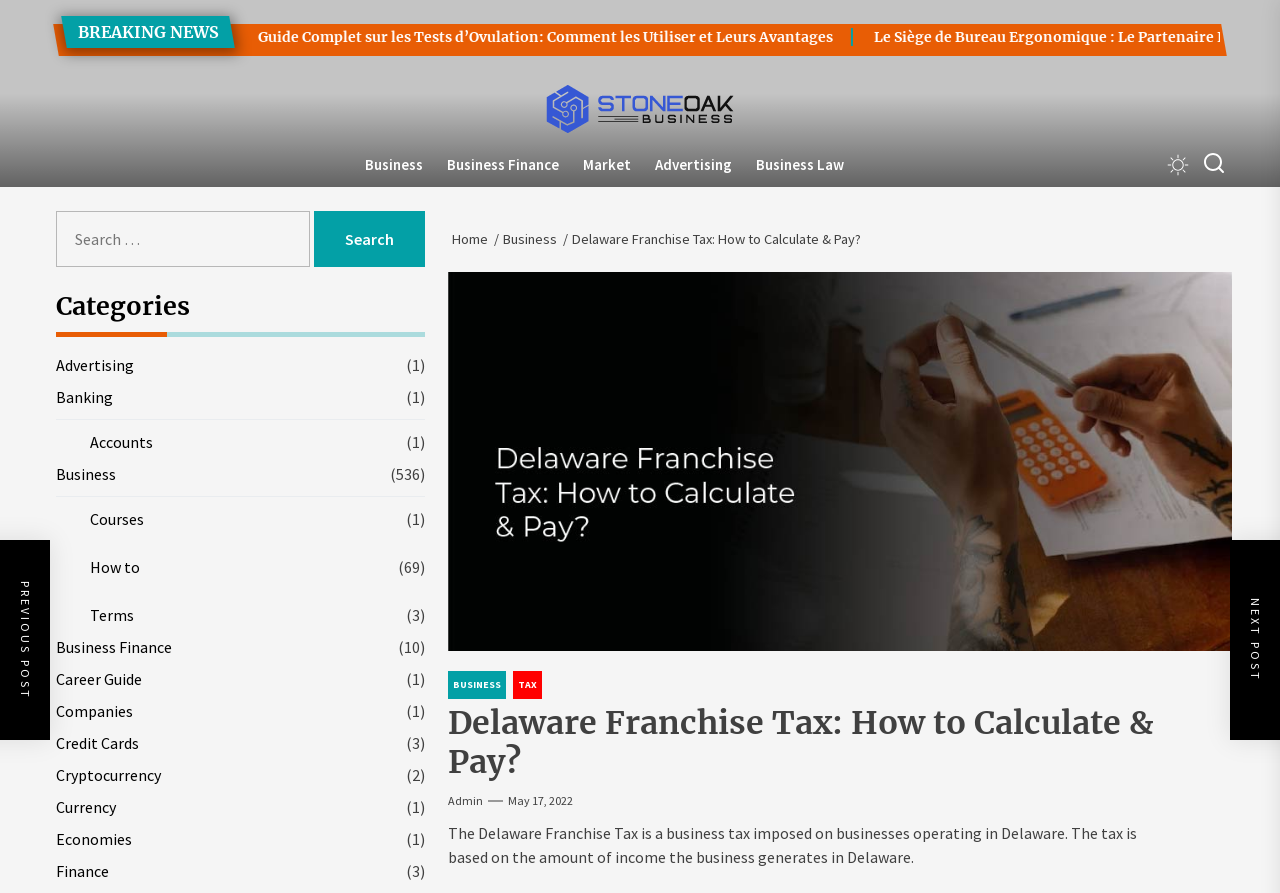Show the bounding box coordinates for the element that needs to be clicked to execute the following instruction: "View the Business Law page". Provide the coordinates in the form of four float numbers between 0 and 1, i.e., [left, top, right, bottom].

[0.581, 0.171, 0.668, 0.198]